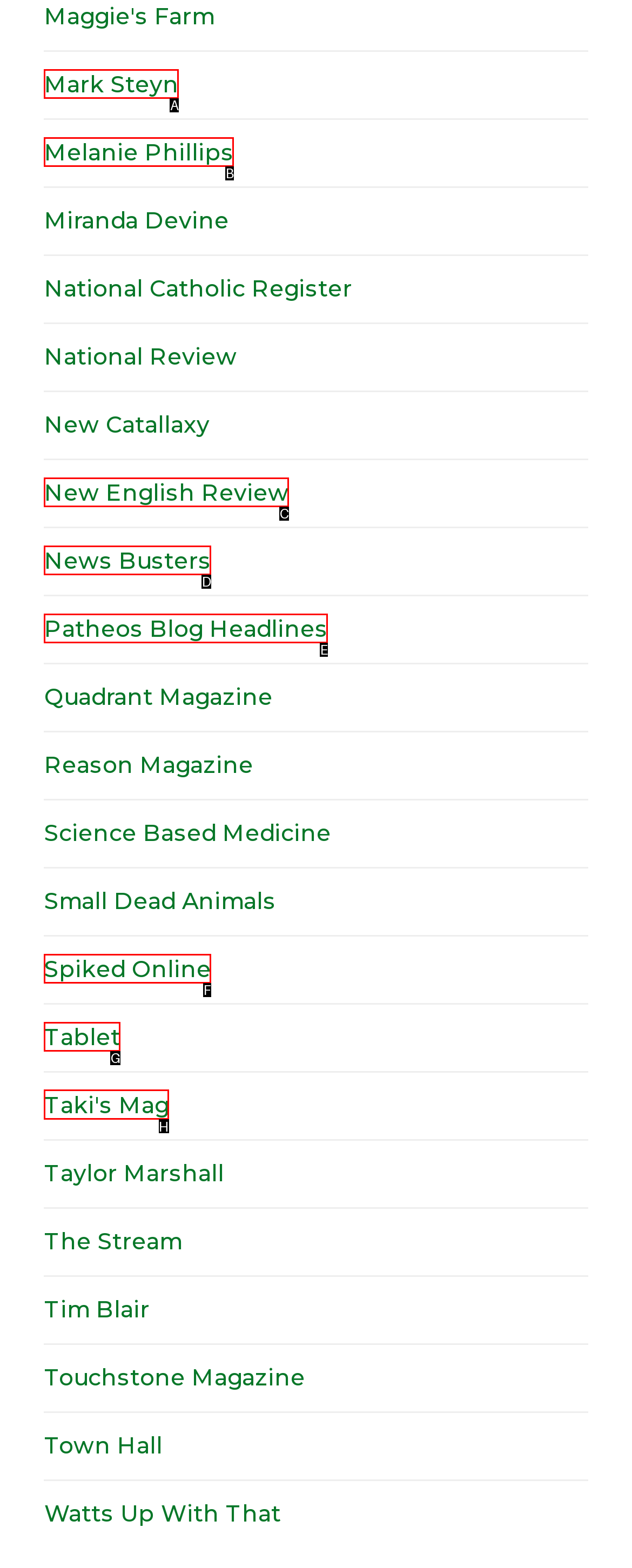From the given options, choose the one to complete the task: check out Taki's Mag
Indicate the letter of the correct option.

H